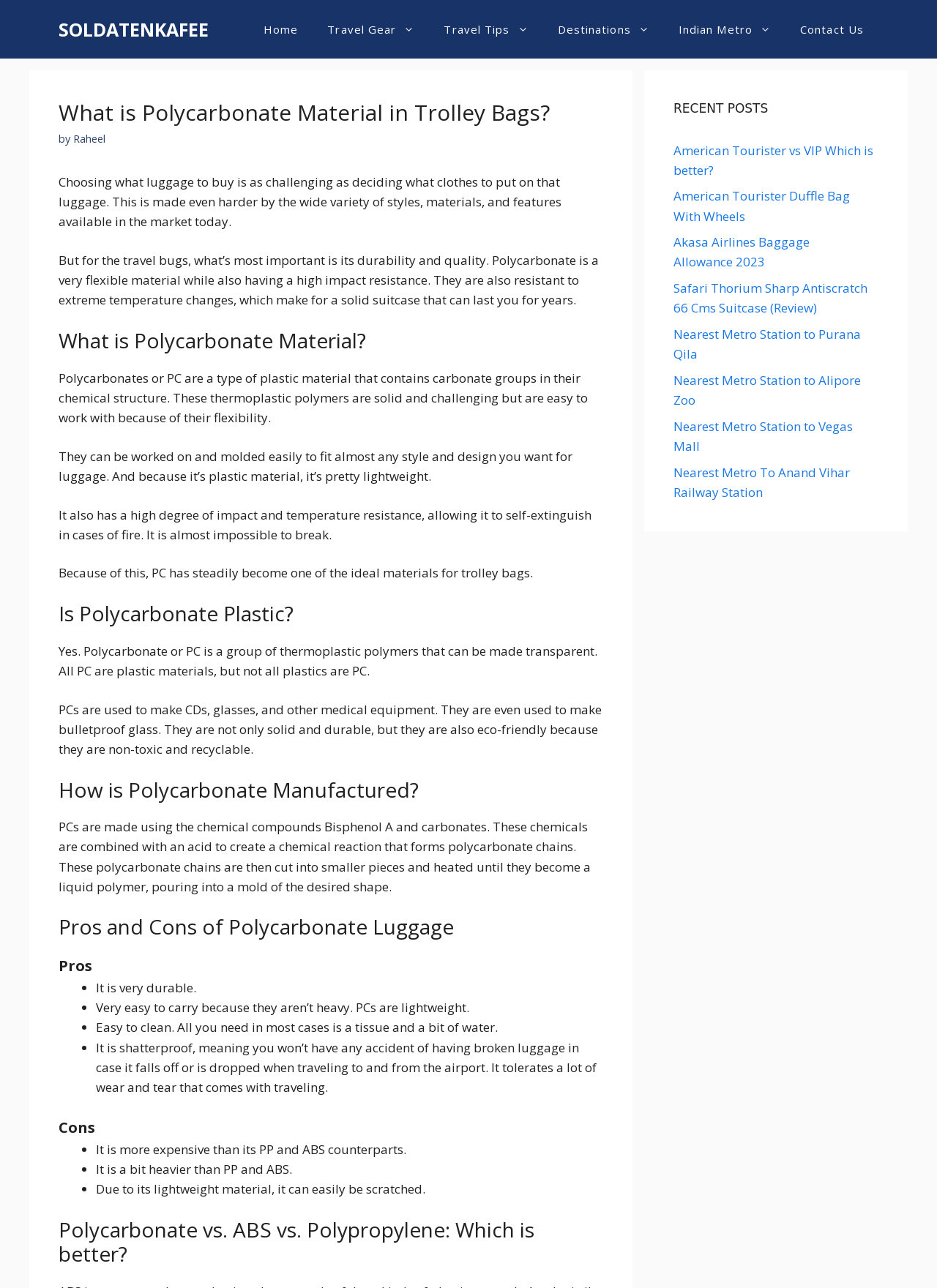Give the bounding box coordinates for the element described as: "Akasa Airlines Baggage Allowance 2023".

[0.719, 0.181, 0.864, 0.21]